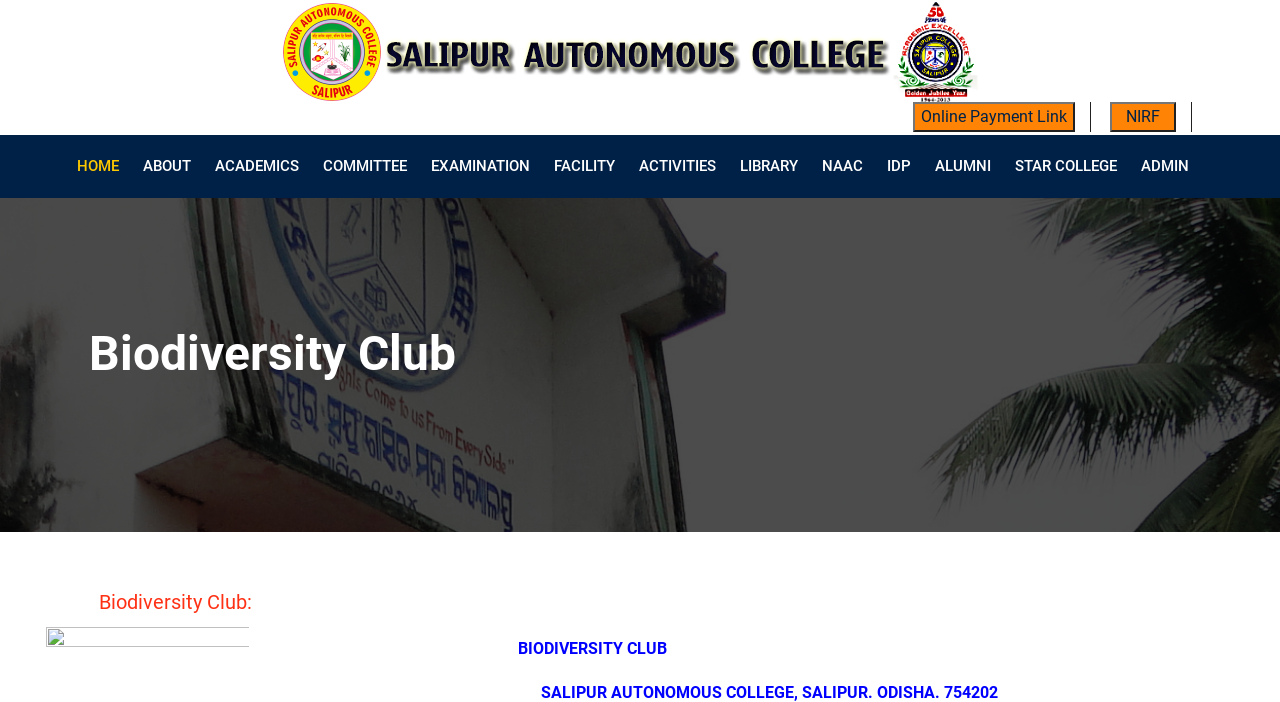Extract the bounding box coordinates of the UI element described: "ScooterFAQ". Provide the coordinates in the format [left, top, right, bottom] with values ranging from 0 to 1.

None